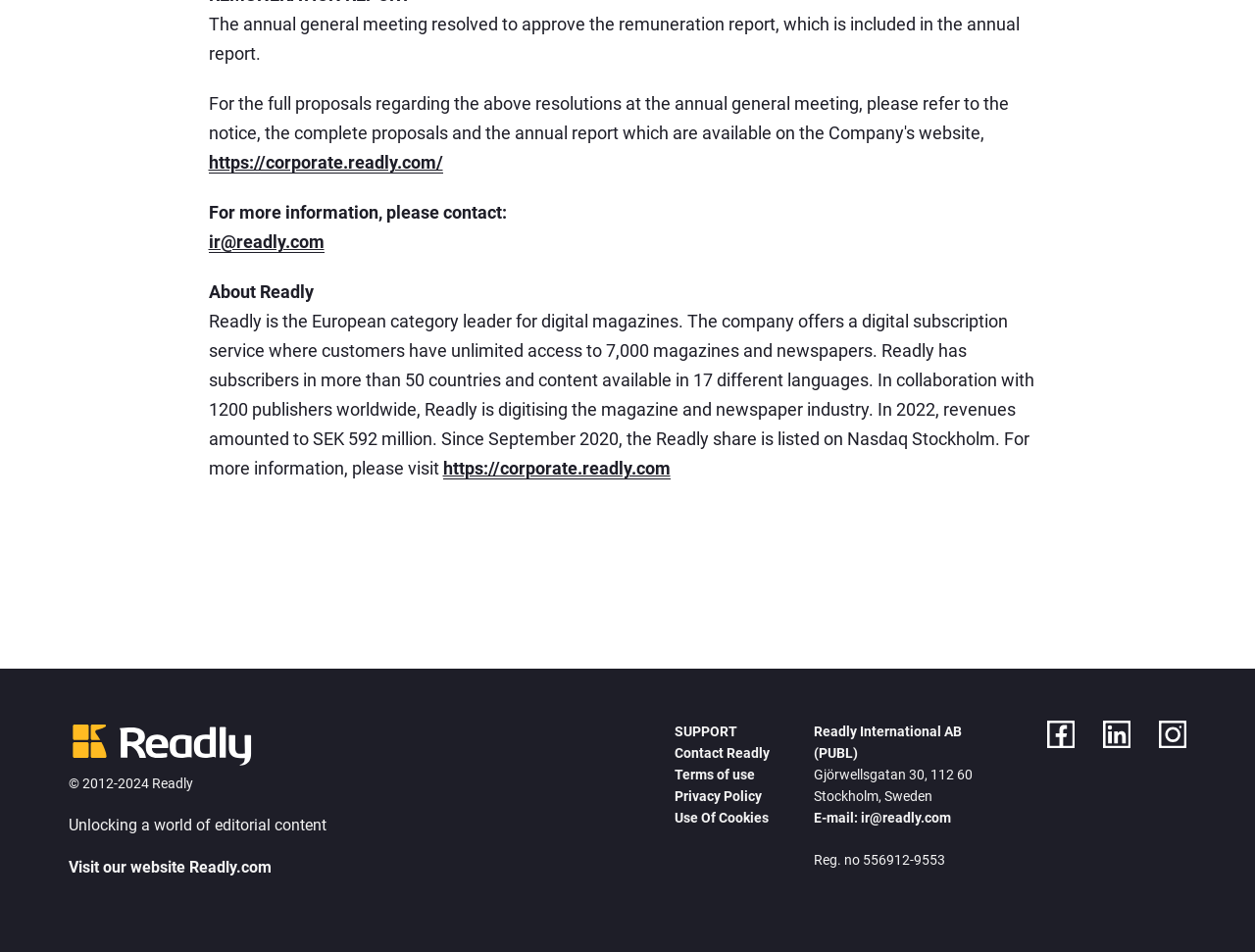What is the name of the company?
Can you offer a detailed and complete answer to this question?

The name of the company can be found in the StaticText element with the text 'About Readly' and also in the image element with the text 'Readly'.